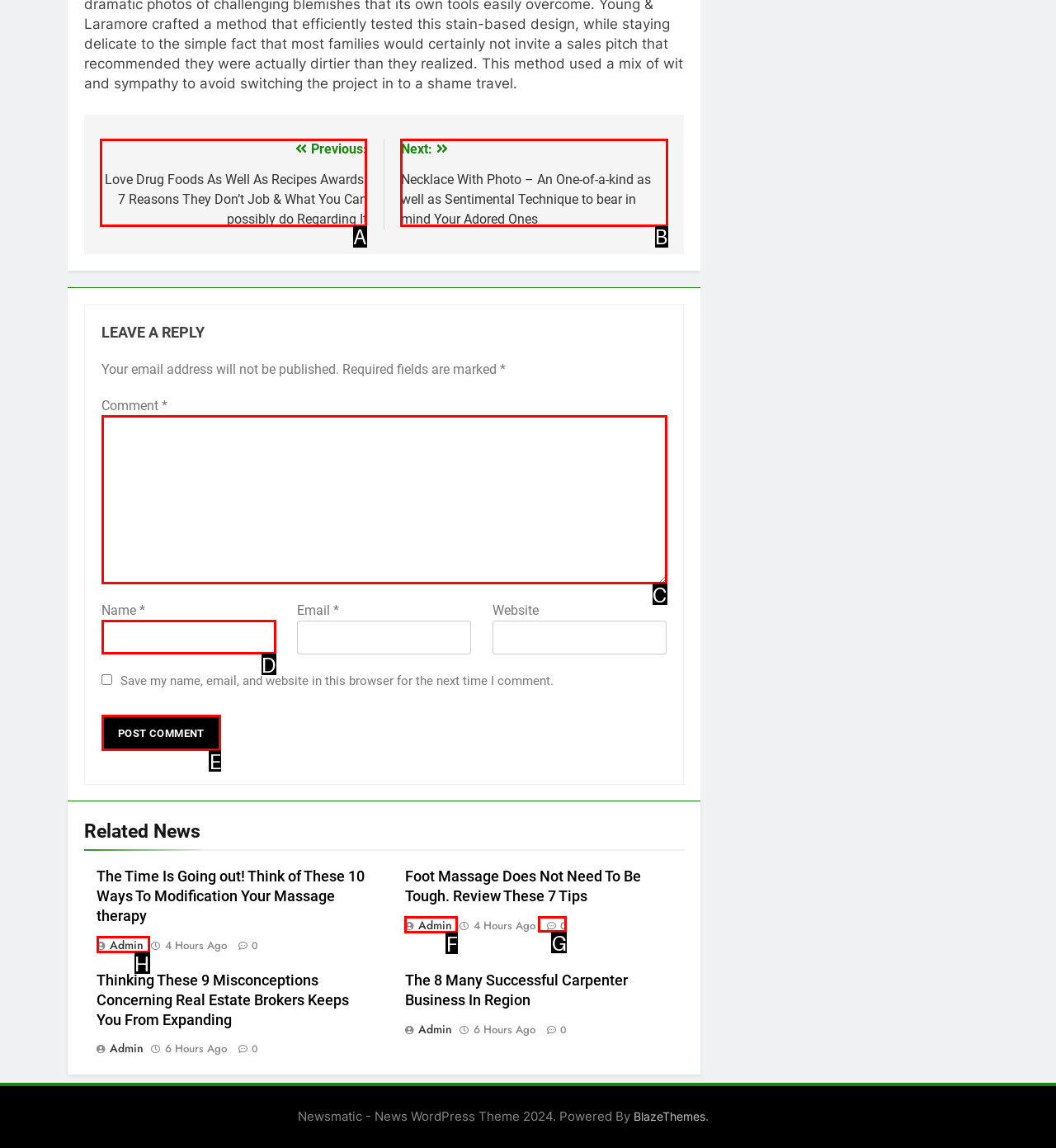Identify the letter of the option that should be selected to accomplish the following task: Click previous post. Provide the letter directly.

A